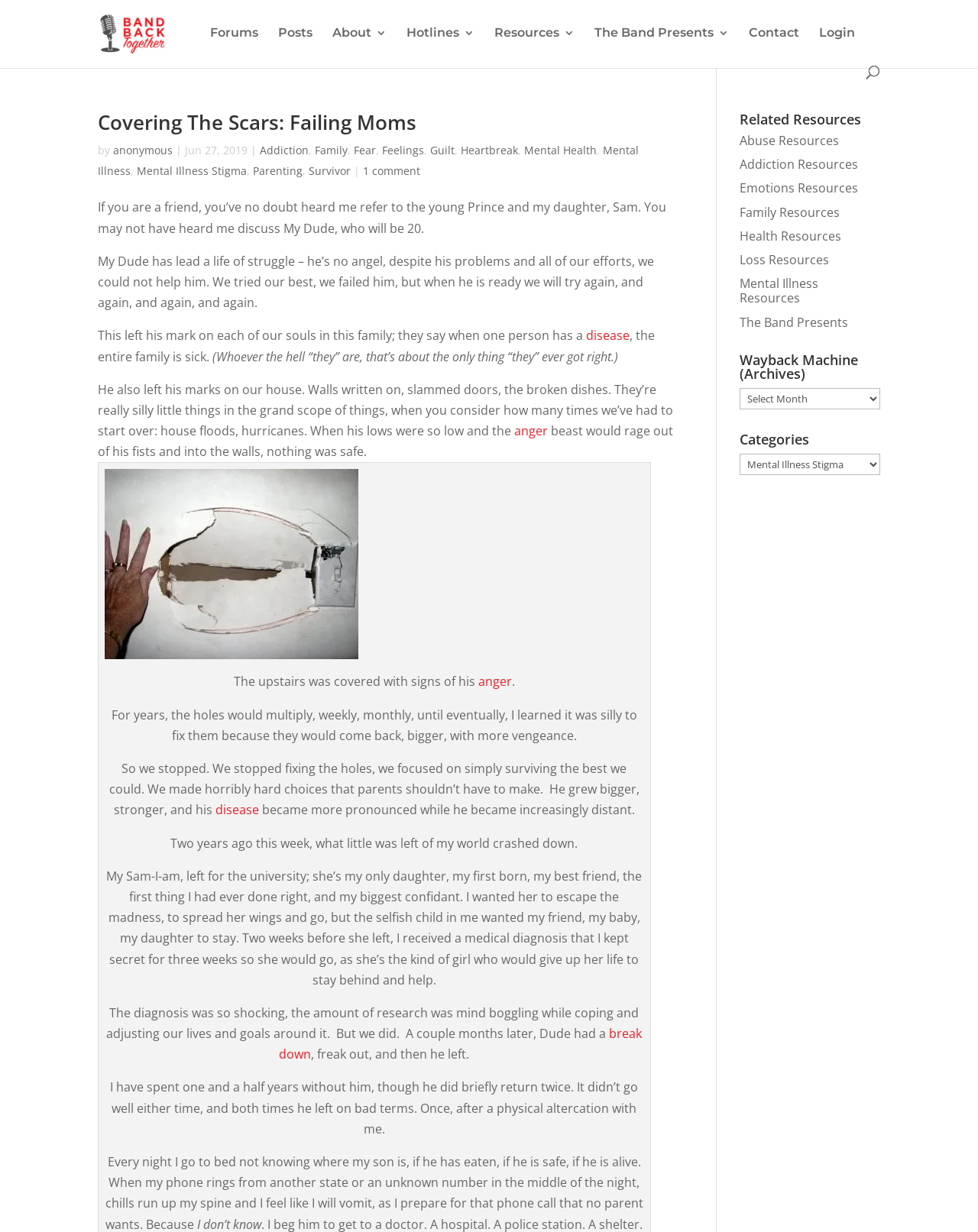Provide the bounding box coordinates of the area you need to click to execute the following instruction: "Read the article 'Covering The Scars: Failing Moms'".

[0.1, 0.091, 0.689, 0.113]